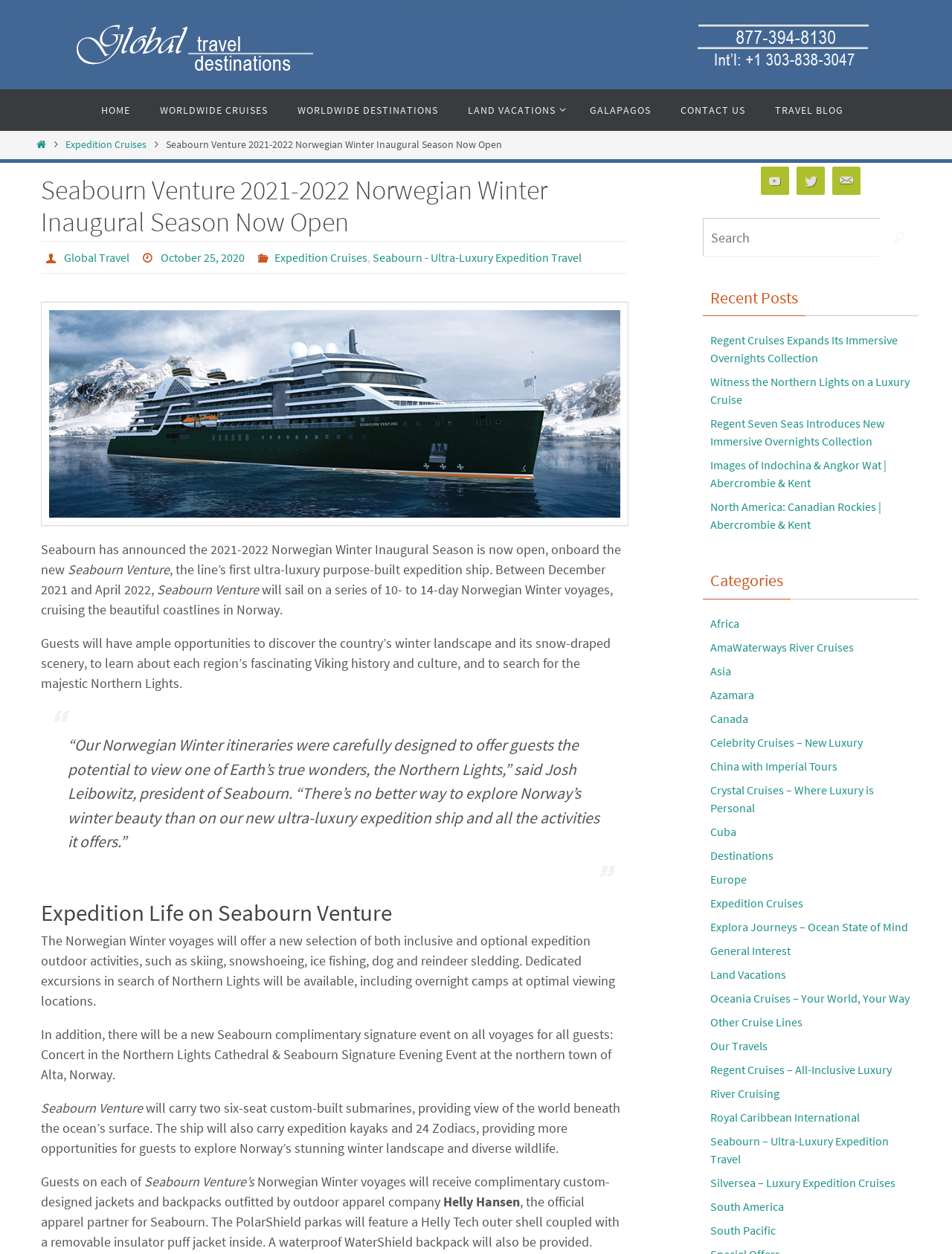Provide the bounding box coordinates of the HTML element described by the text: "parent_node: Search for: name="s" placeholder="Search"". The coordinates should be in the format [left, top, right, bottom] with values between 0 and 1.

[0.738, 0.174, 0.965, 0.205]